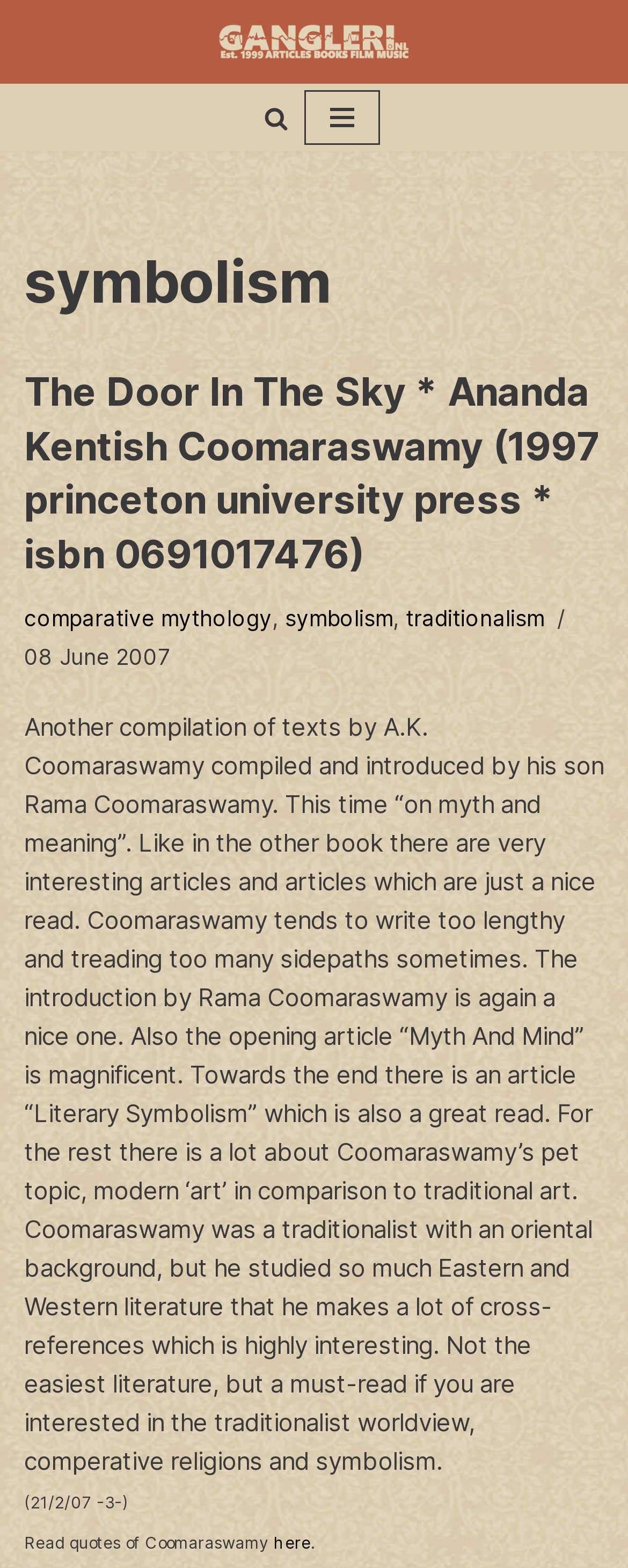Use a single word or phrase to answer the question:
How many links are there in the article?

5